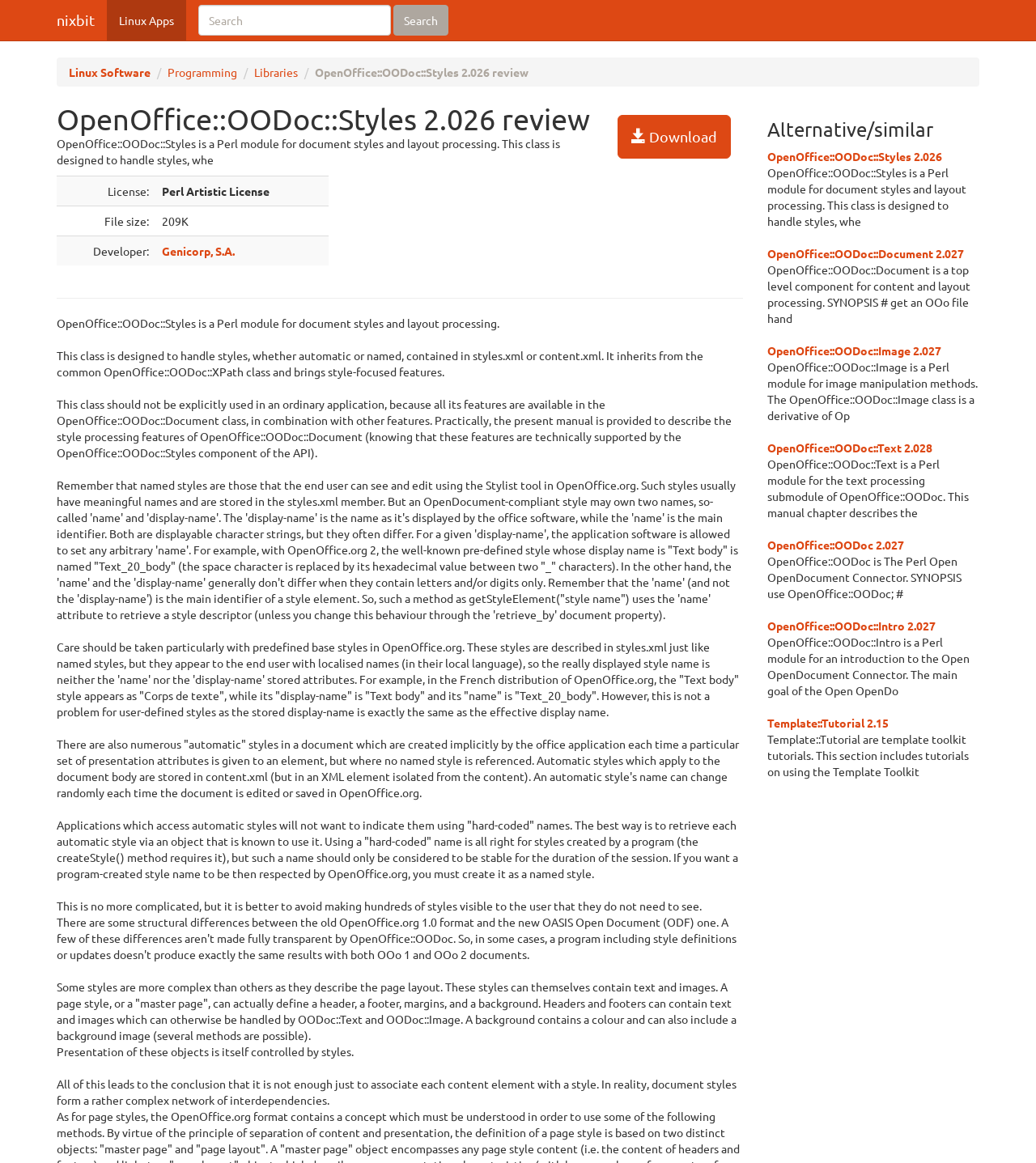What is the license of OpenOffice::OODoc::Styles?
Craft a detailed and extensive response to the question.

The license of OpenOffice::OODoc::Styles is obtained from the gridcell element with the text 'Perl Artistic License' in the table describing the details of OpenOffice::OODoc::Styles.